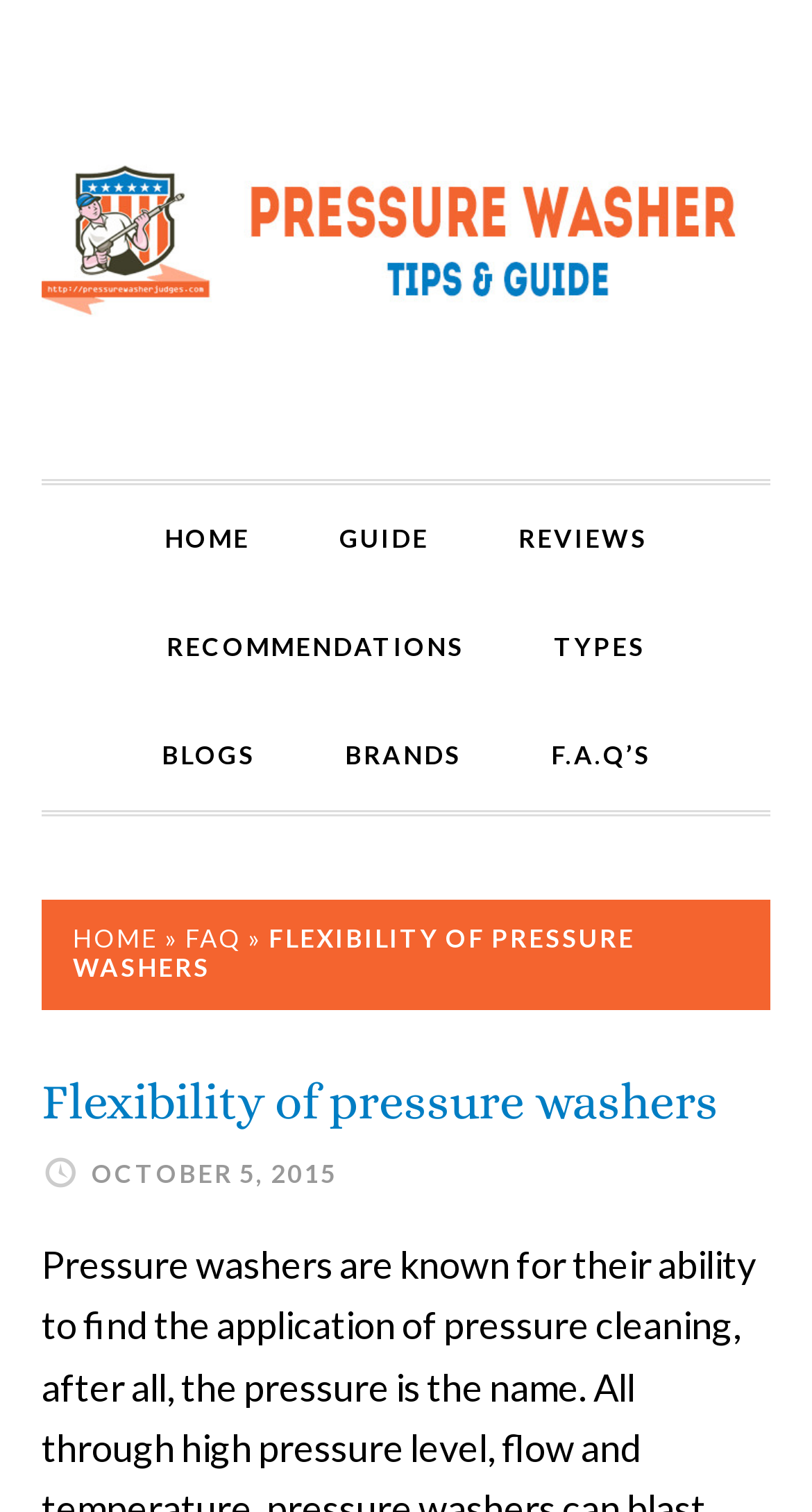Provide a thorough description of the webpage you see.

The webpage is about pressure washers, specifically discussing their flexibility. At the top, there is a large heading that reads "Flexibility of pressure washers - Best pressuse washer reviews | The Ultimate Guide". Below this heading, there is a main navigation menu with 7 links: "HOME", "GUIDE", "REVIEWS", "RECOMMENDATIONS", "TYPES", "BLOGS", and "BRANDS". These links are aligned horizontally and take up most of the width of the page.

Further down, there is a secondary navigation menu with 3 links: "HOME", "FAQ", and another "HOME" link. These links are also aligned horizontally, but are narrower than the main navigation menu.

The main content of the page is headed by a title "Flexibility of pressure washers" which is followed by a date "OCTOBER 5, 2015". There are no images on the page. The overall structure of the page is divided into clear sections, with the main navigation menu at the top, followed by the secondary navigation menu, and then the main content.